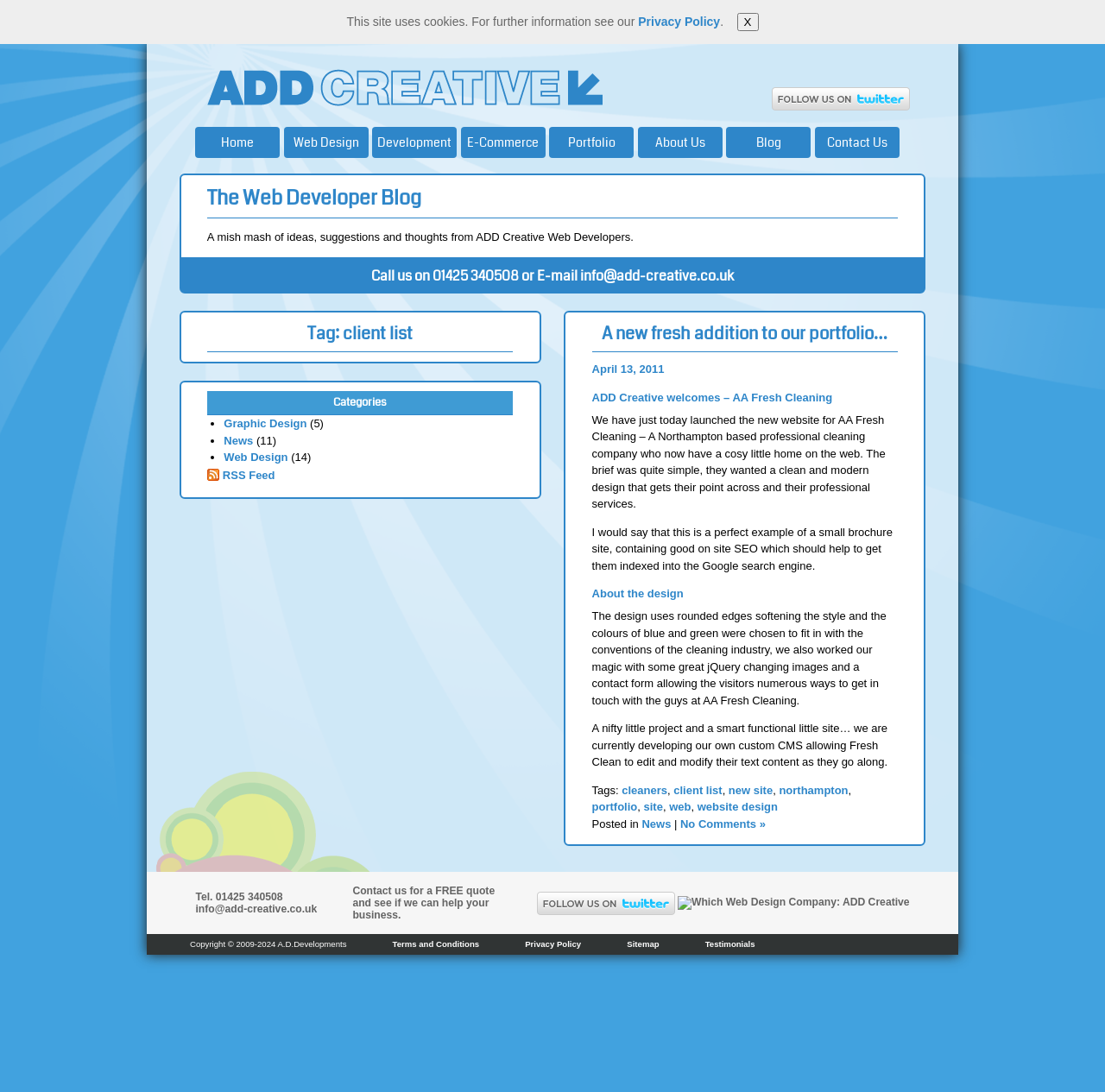Identify the bounding box coordinates of the HTML element based on this description: "About Us".

[0.577, 0.116, 0.654, 0.145]